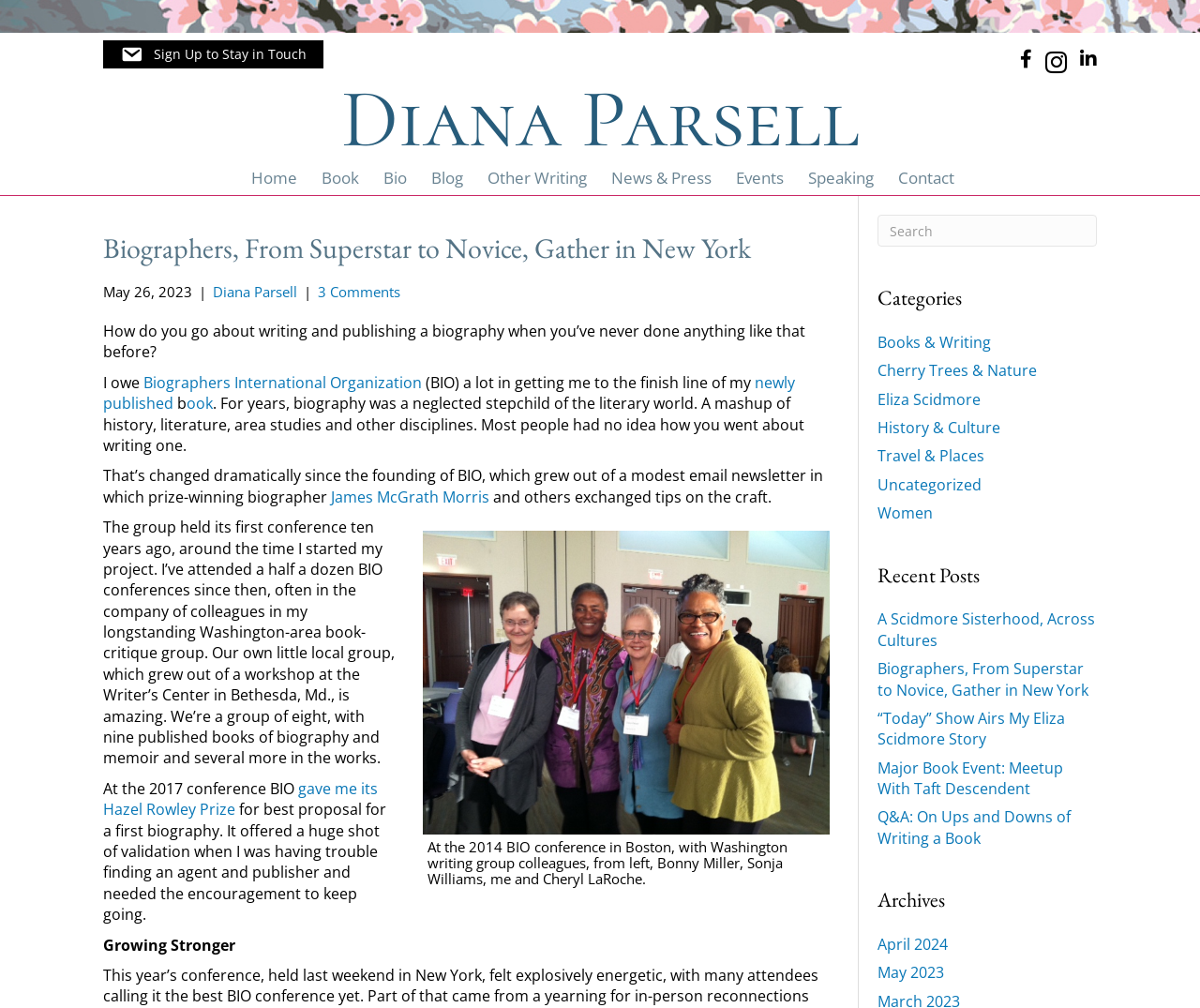How many links are there in the primary navigation?
Answer the question with a single word or phrase, referring to the image.

11